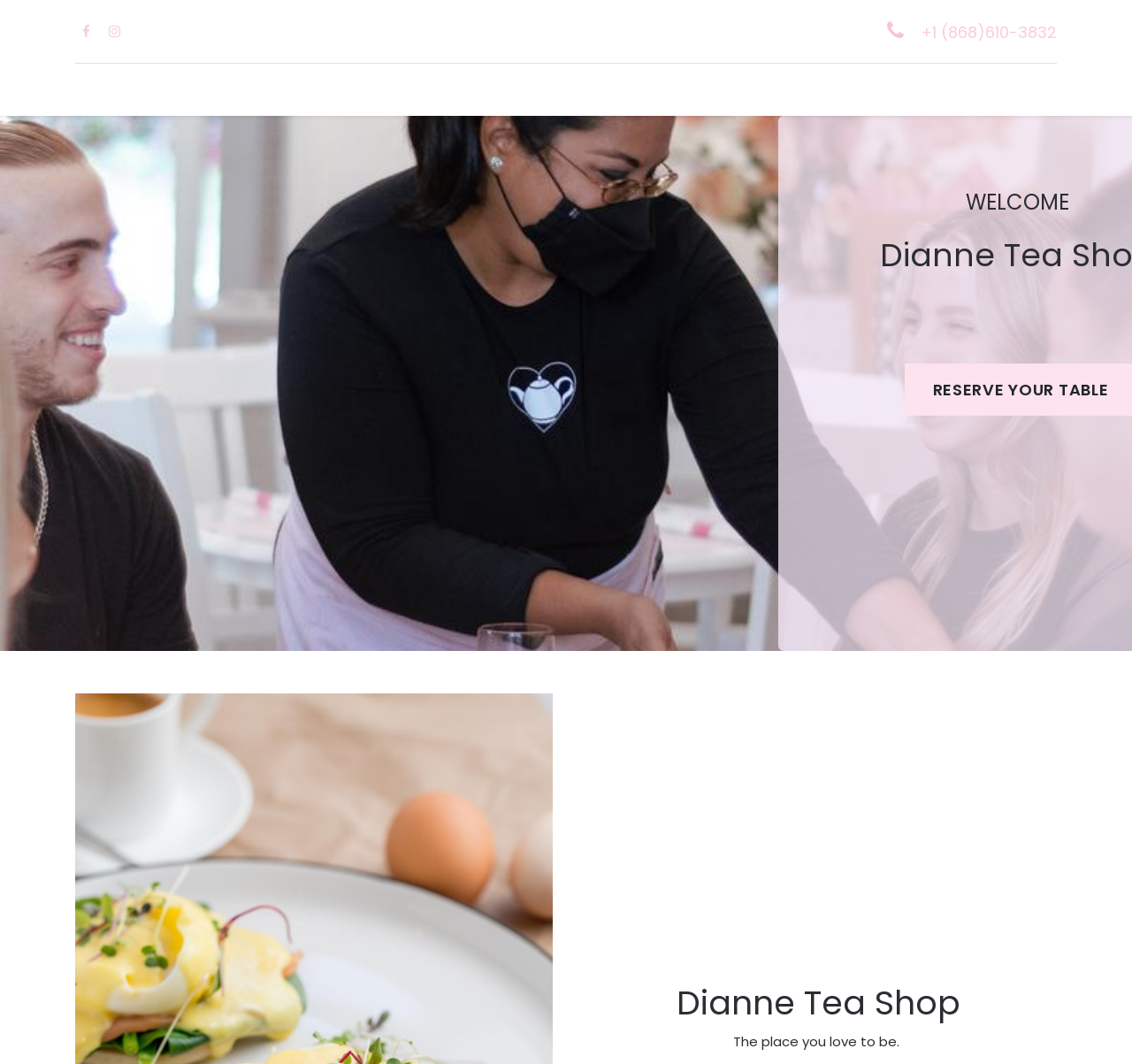How many social media links are available on the top left corner?
We need a detailed and exhaustive answer to the question. Please elaborate.

I counted the number of social media links by looking at the link elements with the text '' and '' which are located at the top left corner of the webpage.